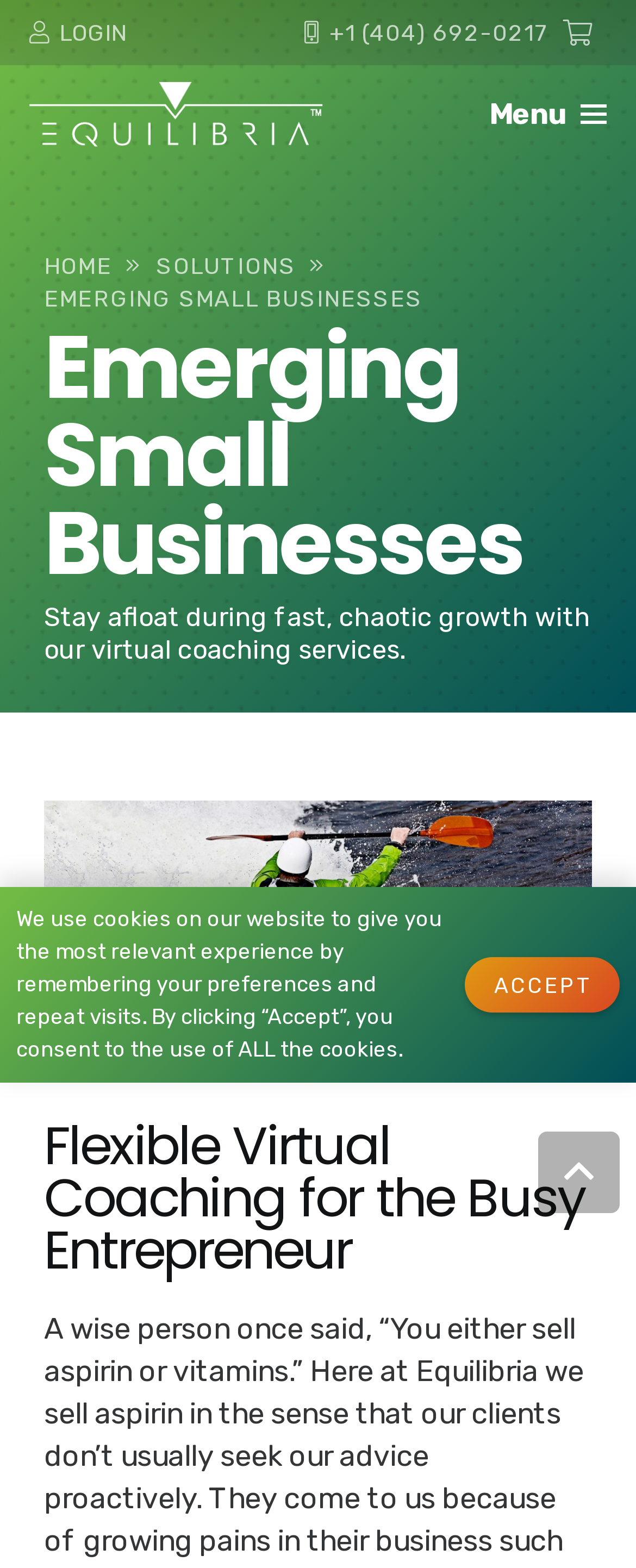Please find the bounding box coordinates of the element that needs to be clicked to perform the following instruction: "View the SOLUTIONS page". The bounding box coordinates should be four float numbers between 0 and 1, represented as [left, top, right, bottom].

[0.246, 0.161, 0.465, 0.179]